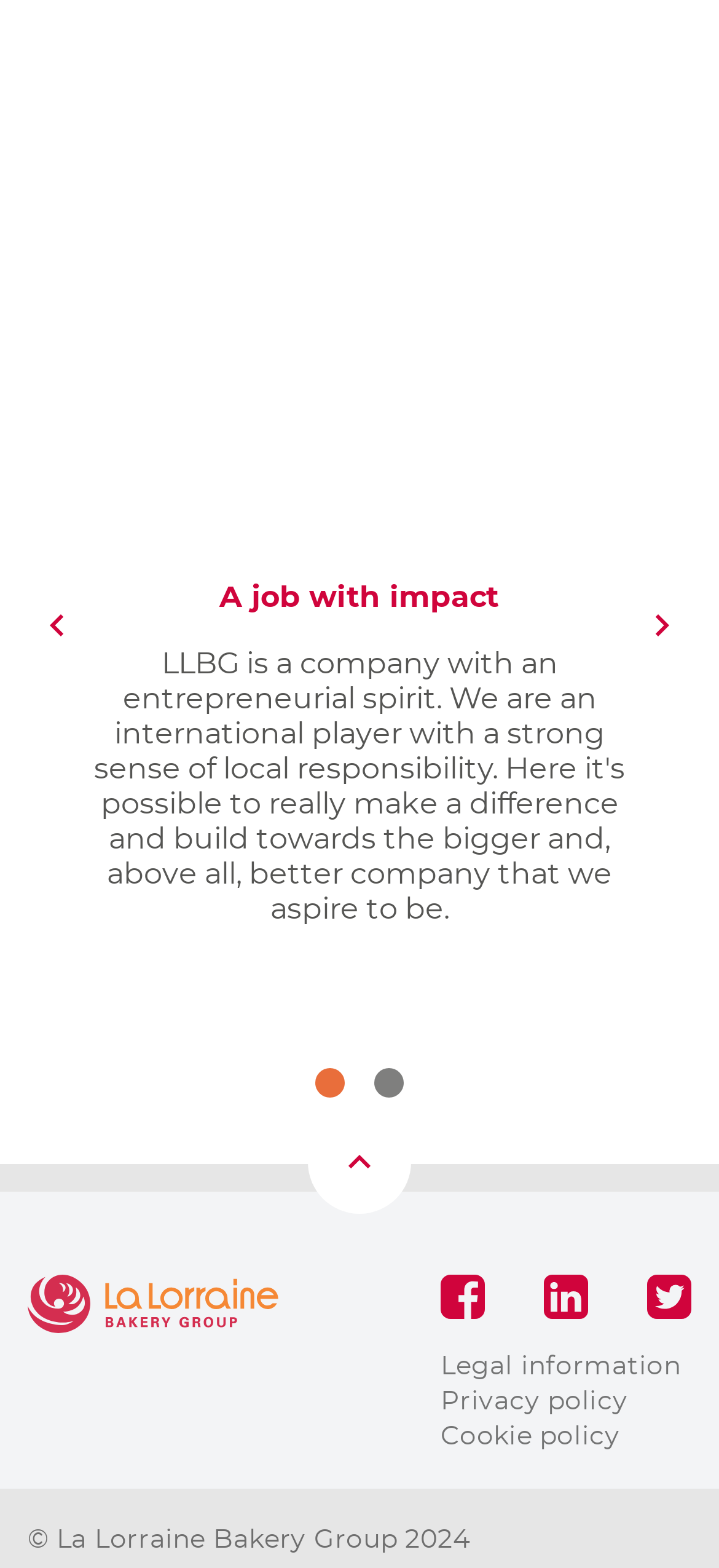Please find the bounding box coordinates of the element's region to be clicked to carry out this instruction: "Go to previous slide".

[0.038, 0.38, 0.121, 0.417]